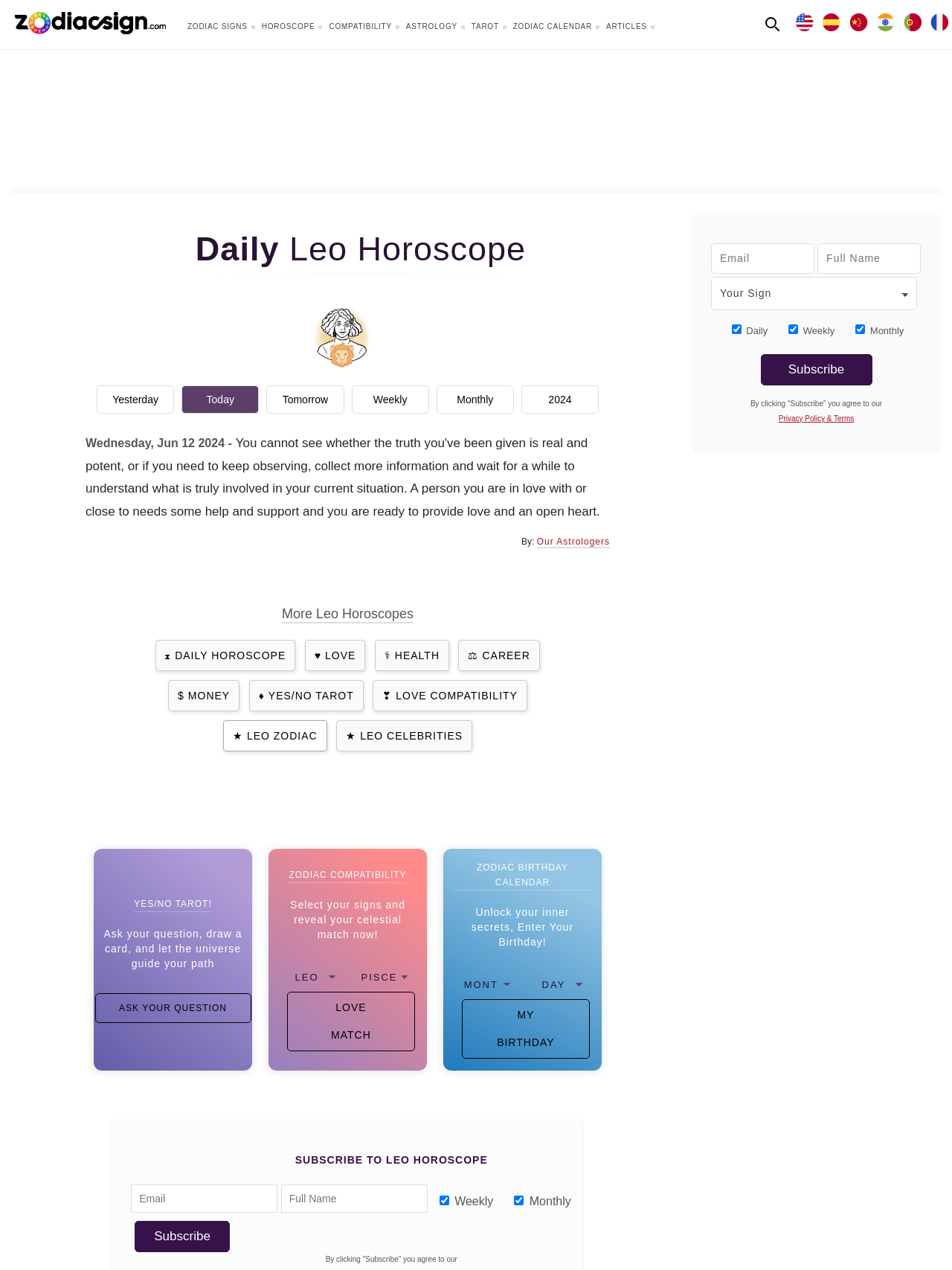Please give a short response to the question using one word or a phrase:
What is the zodiac sign of the horoscope?

Leo